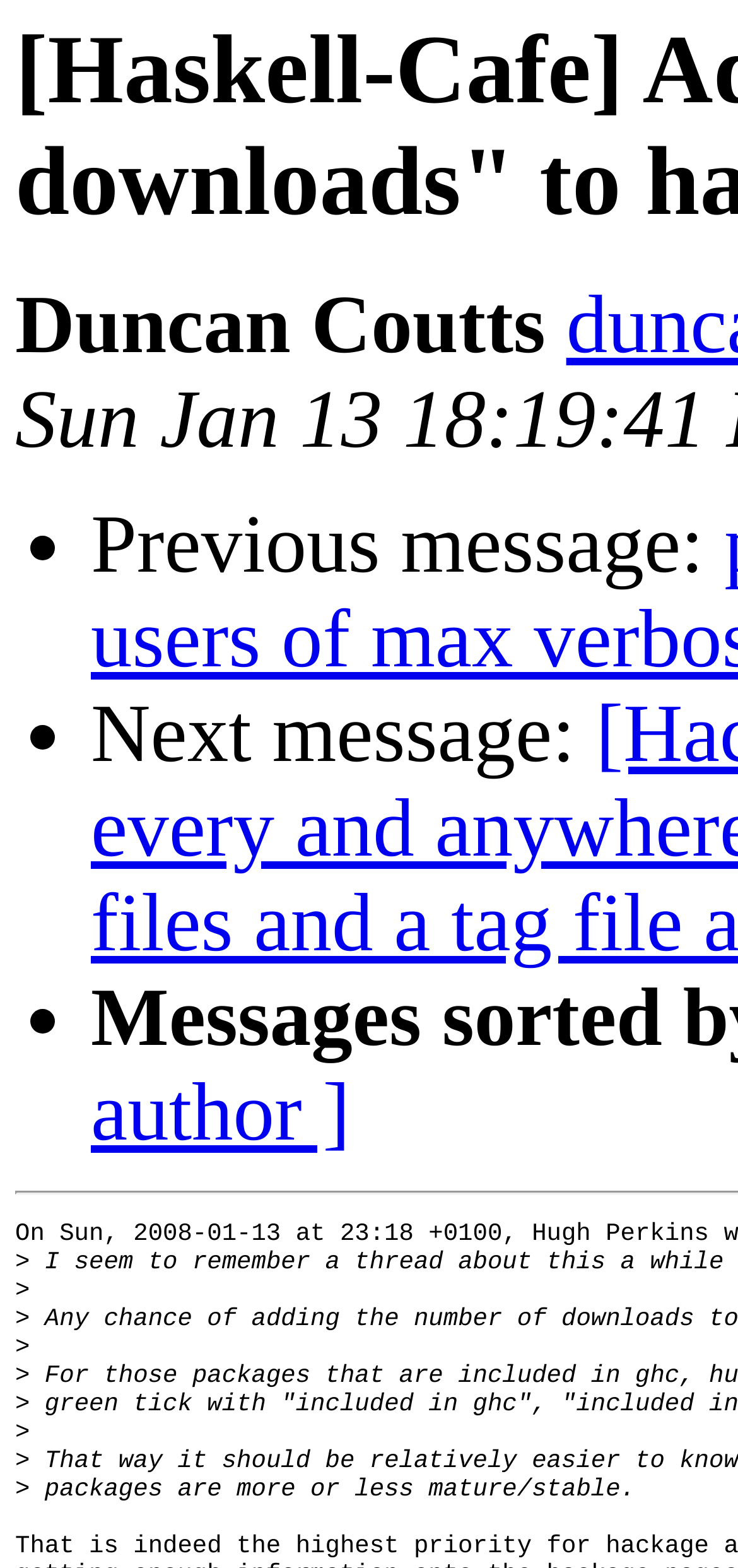Identify the main heading from the webpage and provide its text content.

[Haskell-Cafe] Add "number of downloads" to hackageDB page?